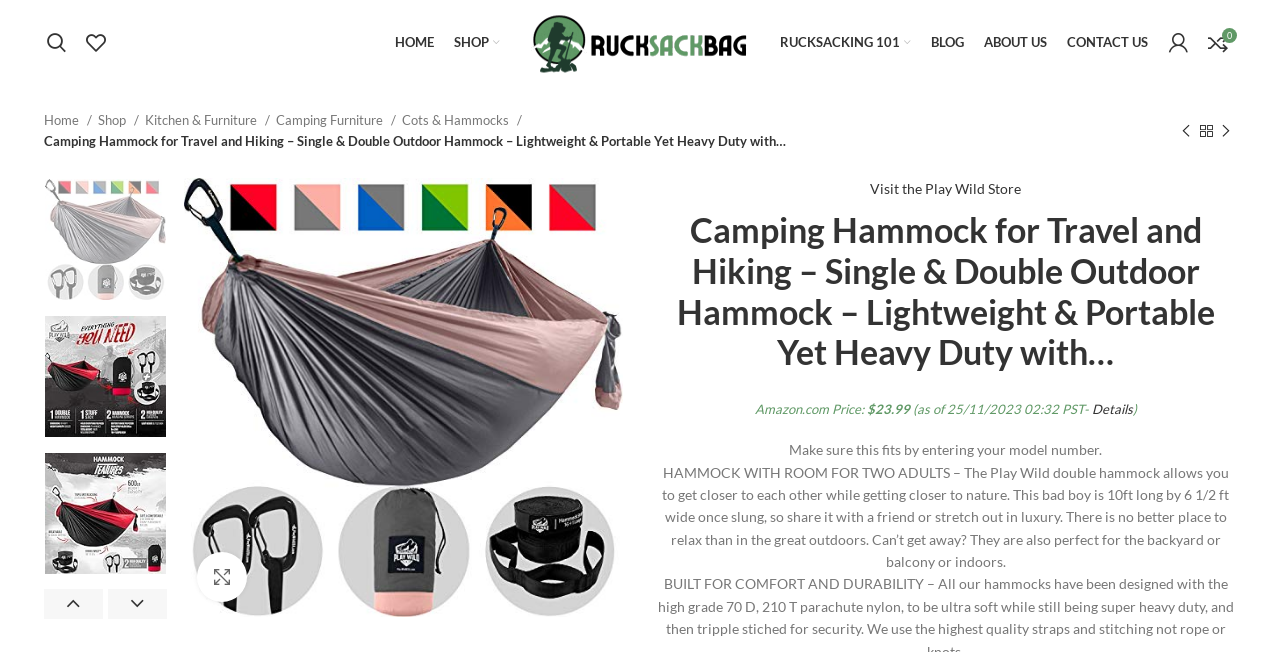Can you show the bounding box coordinates of the region to click on to complete the task described in the instruction: "View wishlist"?

[0.059, 0.035, 0.091, 0.096]